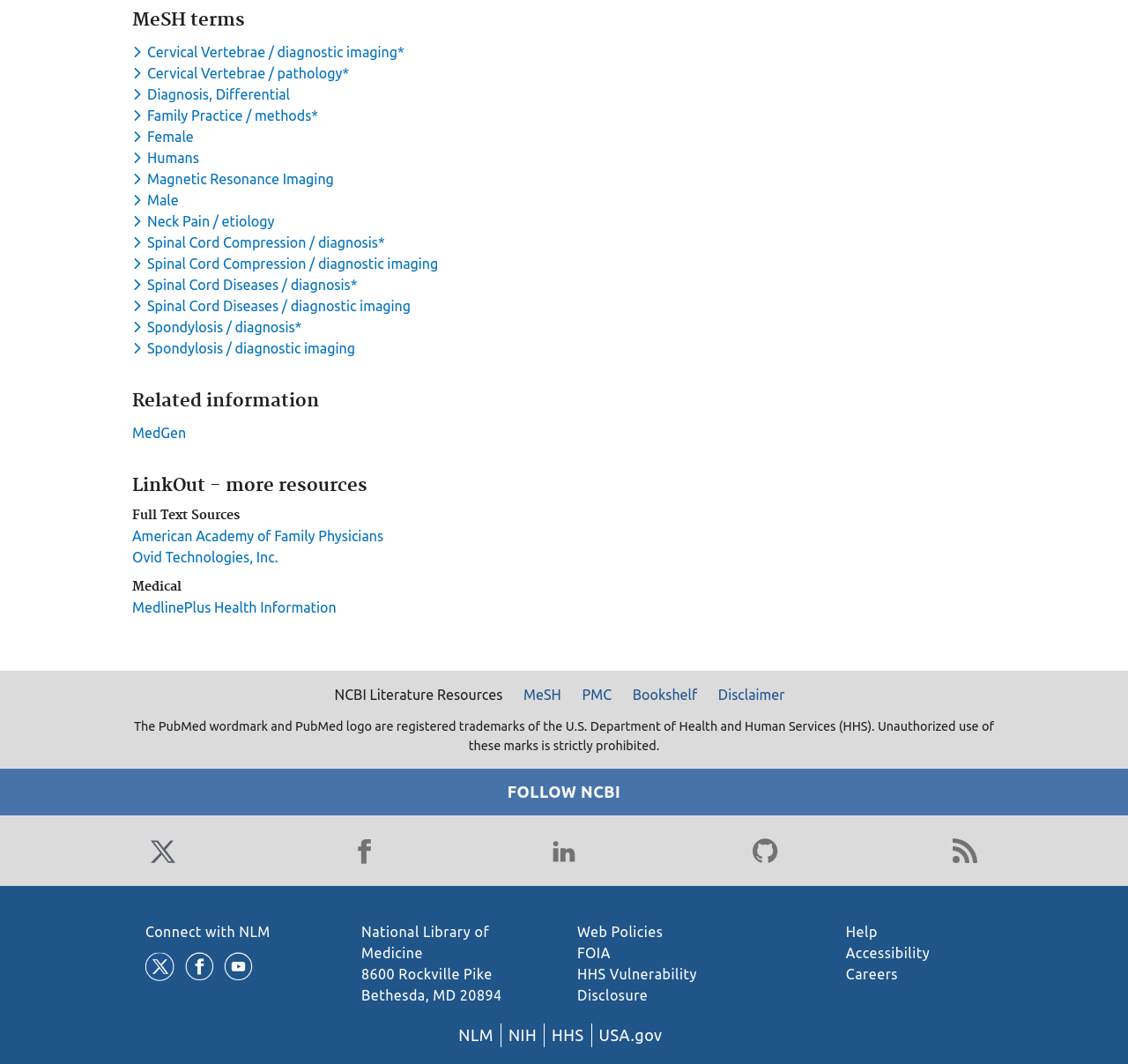Using the image as a reference, answer the following question in as much detail as possible:
What is the main topic of the webpage?

The main topic of the webpage is MeSH terms, which is indicated by the heading 'MeSH terms' at the top of the page. This suggests that the webpage is related to medical terminology and classification.